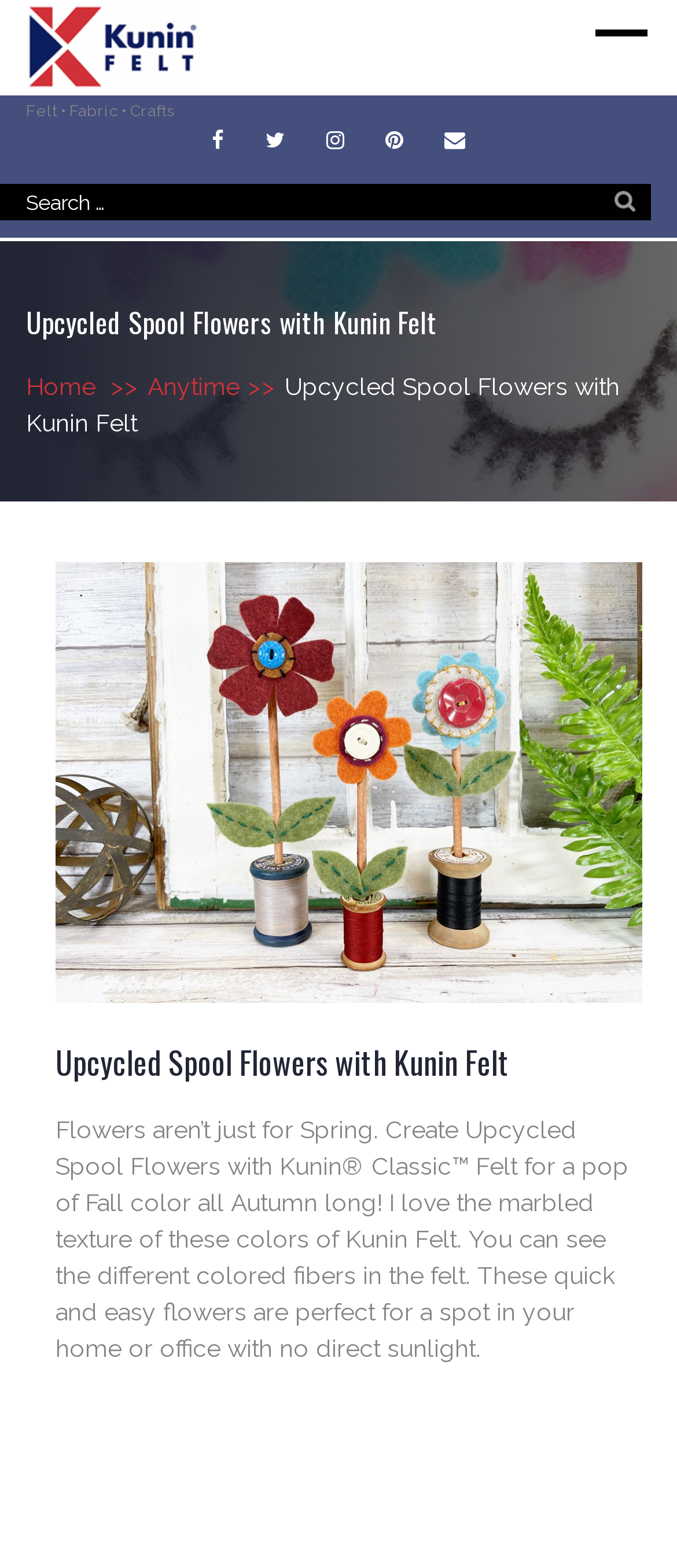Explain the webpage's design and content in an elaborate manner.

The webpage is about Upcycled Spool Flowers with Kunin Felt, a product of Kunin Felt, a division of Foss Performance Materials. At the top right corner, there are six social media links represented by icons. Below these icons, there is a search bar with a search button on the right side. 

On the top left, the Kunin Felt logo is displayed, accompanied by a tagline "Felt • Fabric • Crafts". Below the logo, the main heading "Upcycled Spool Flowers with Kunin Felt" is prominently displayed. 

A navigation menu is located below the heading, with links to "Home" and "Anytime" categories. The "Anytime" link expands to reveal a subheading with the same title as the main heading, "Upcycled Spool Flowers with Kunin Felt". 

The main content of the webpage is a descriptive text about creating upcycled spool flowers using Kunin Felt, highlighting the product's marbled texture and suitability for indoor decoration.